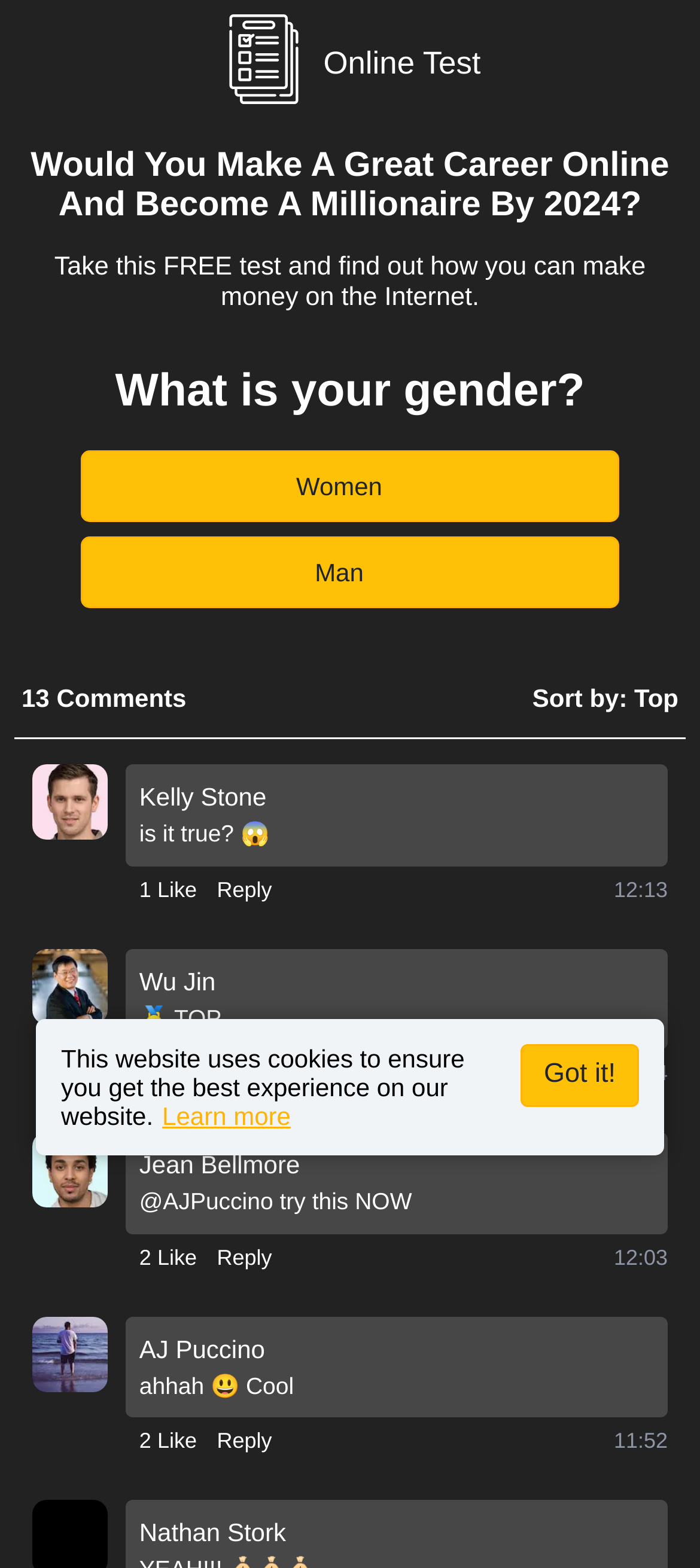Predict the bounding box coordinates for the UI element described as: "1 Like". The coordinates should be four float numbers between 0 and 1, presented as [left, top, right, bottom].

[0.199, 0.557, 0.281, 0.577]